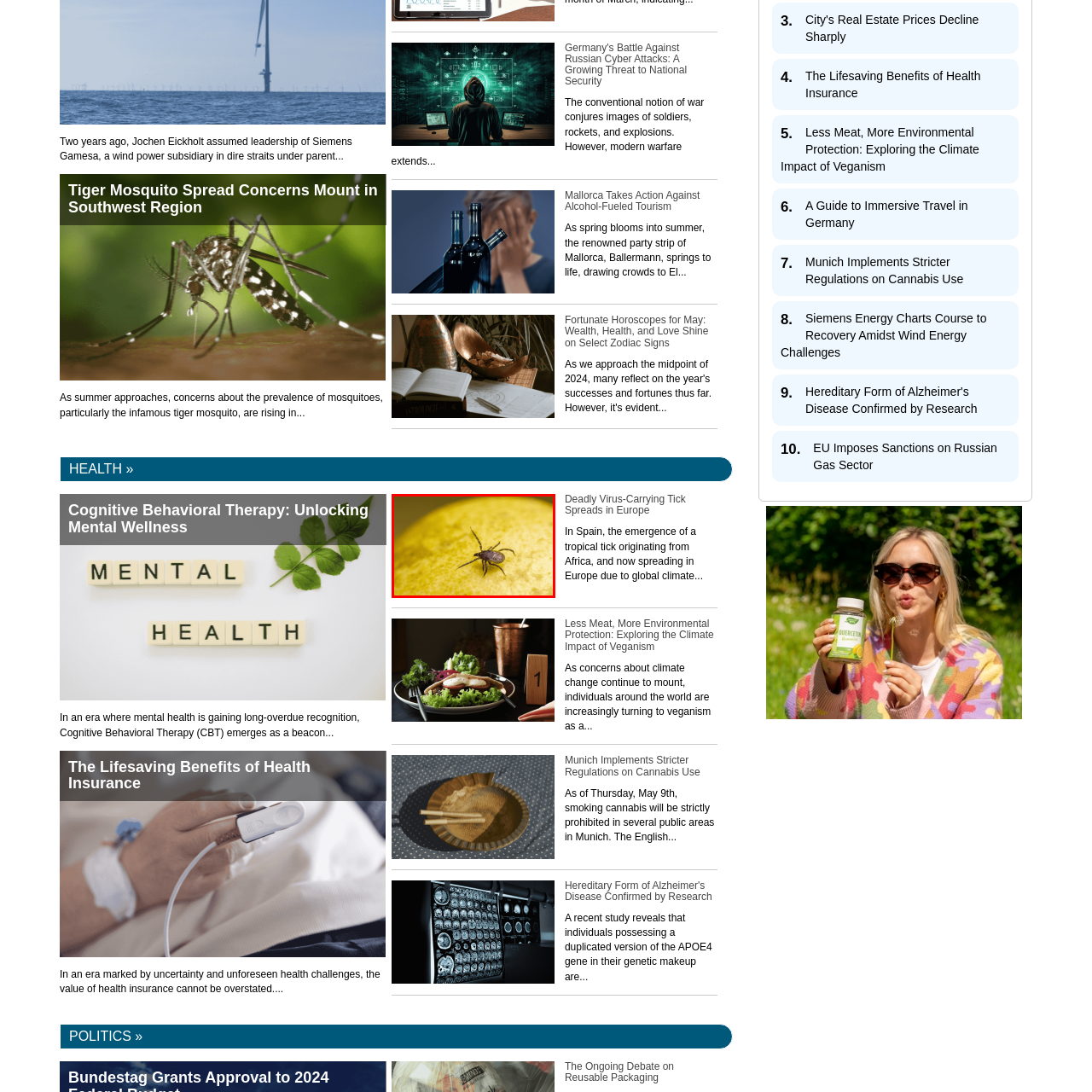Craft a detailed explanation of the image surrounded by the red outline.

The image features a close-up of a tick resting on a yellow surface, likely illustrating the growing concerns about health threats posed by ticks, particularly in light of recent reports on their spread across Europe. The overarching context relates to increasing awareness of disease-carrying insects, coinciding with recent discussions about the emergence of tropical ticks and their association with health risks. The tick's prominent details and coloration highlight the importance of recognizing and addressing these pests, especially as they become more prevalent in various regions. This image aligns with an article titled "Deadly Virus-Carrying Tick Spreads in Europe," which emphasizes the implications of this phenomenon on public health.